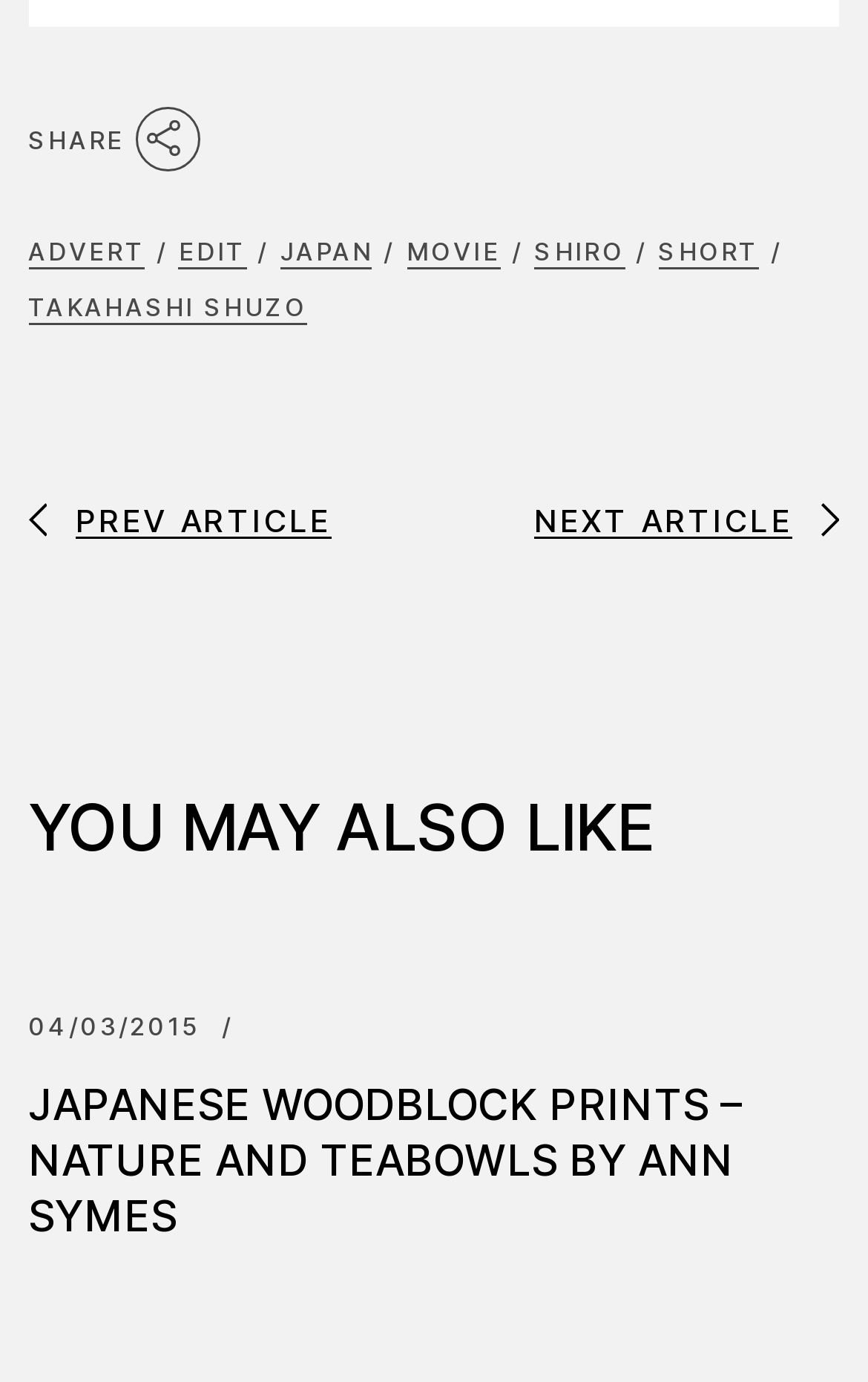Identify the bounding box coordinates of the section to be clicked to complete the task described by the following instruction: "Read about JAPAN". The coordinates should be four float numbers between 0 and 1, formatted as [left, top, right, bottom].

[0.323, 0.162, 0.429, 0.203]